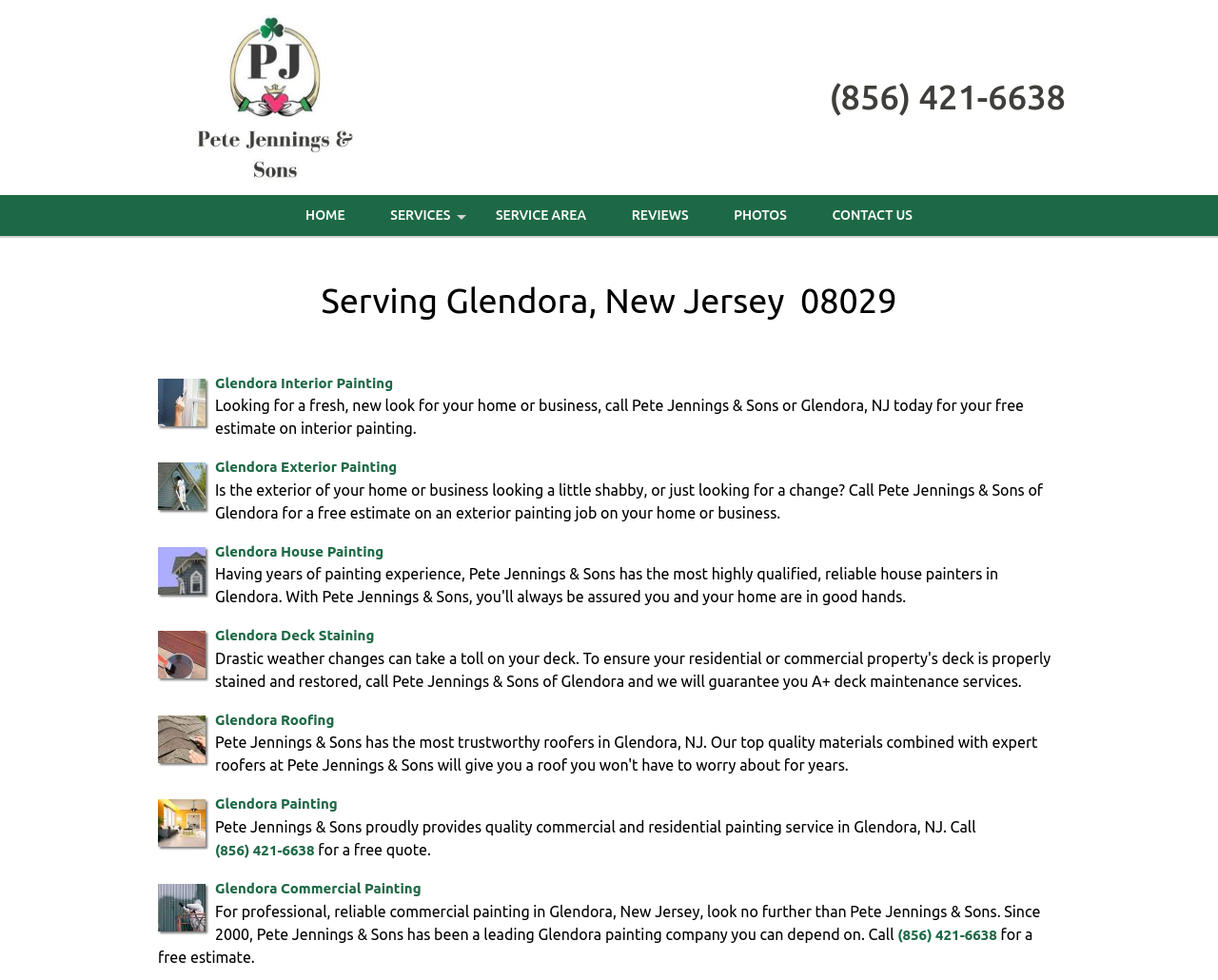Show the bounding box coordinates of the region that should be clicked to follow the instruction: "Call the phone number."

[0.673, 0.075, 0.883, 0.124]